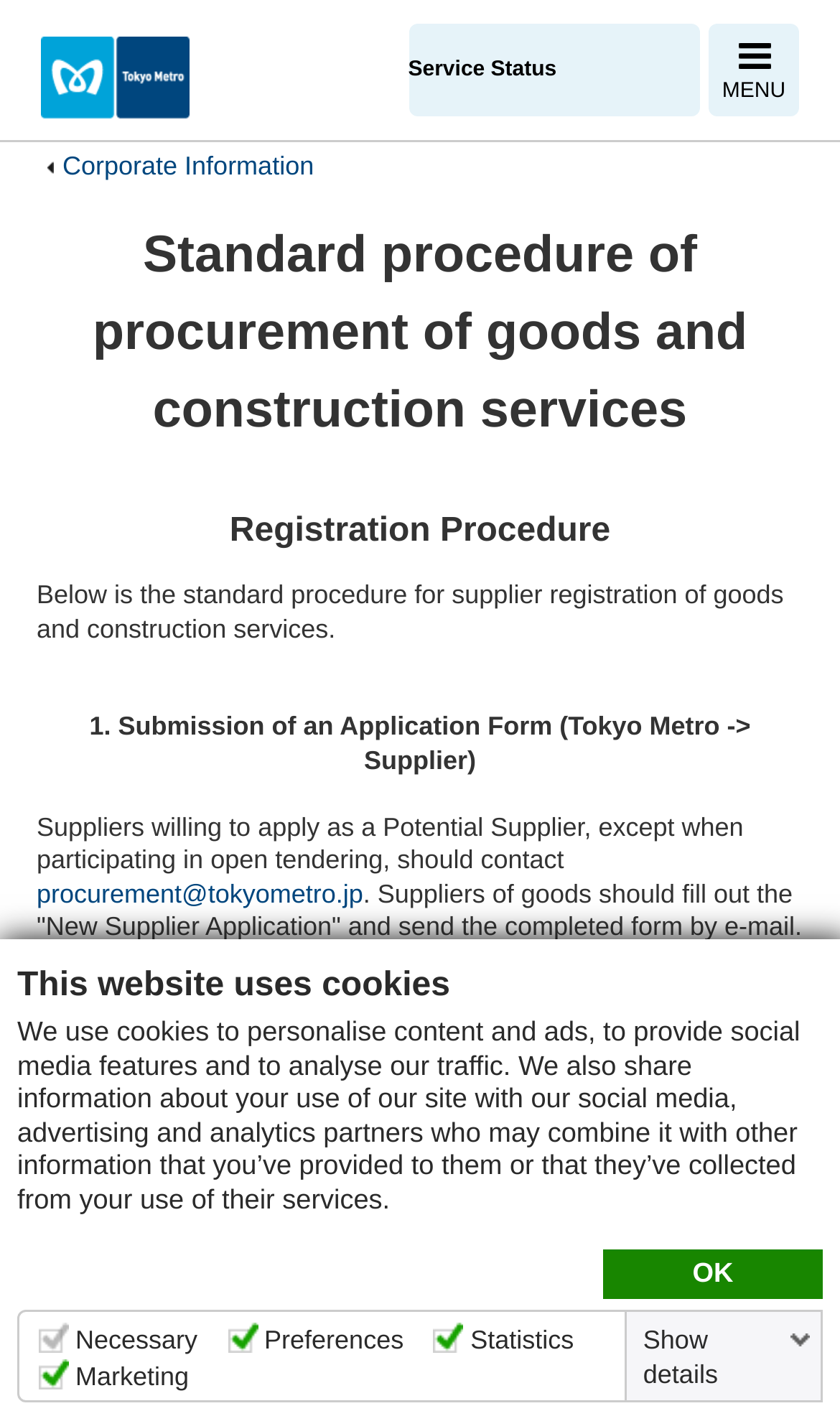Provide your answer in one word or a succinct phrase for the question: 
What is the purpose of statistic cookies?

Track visitor interaction